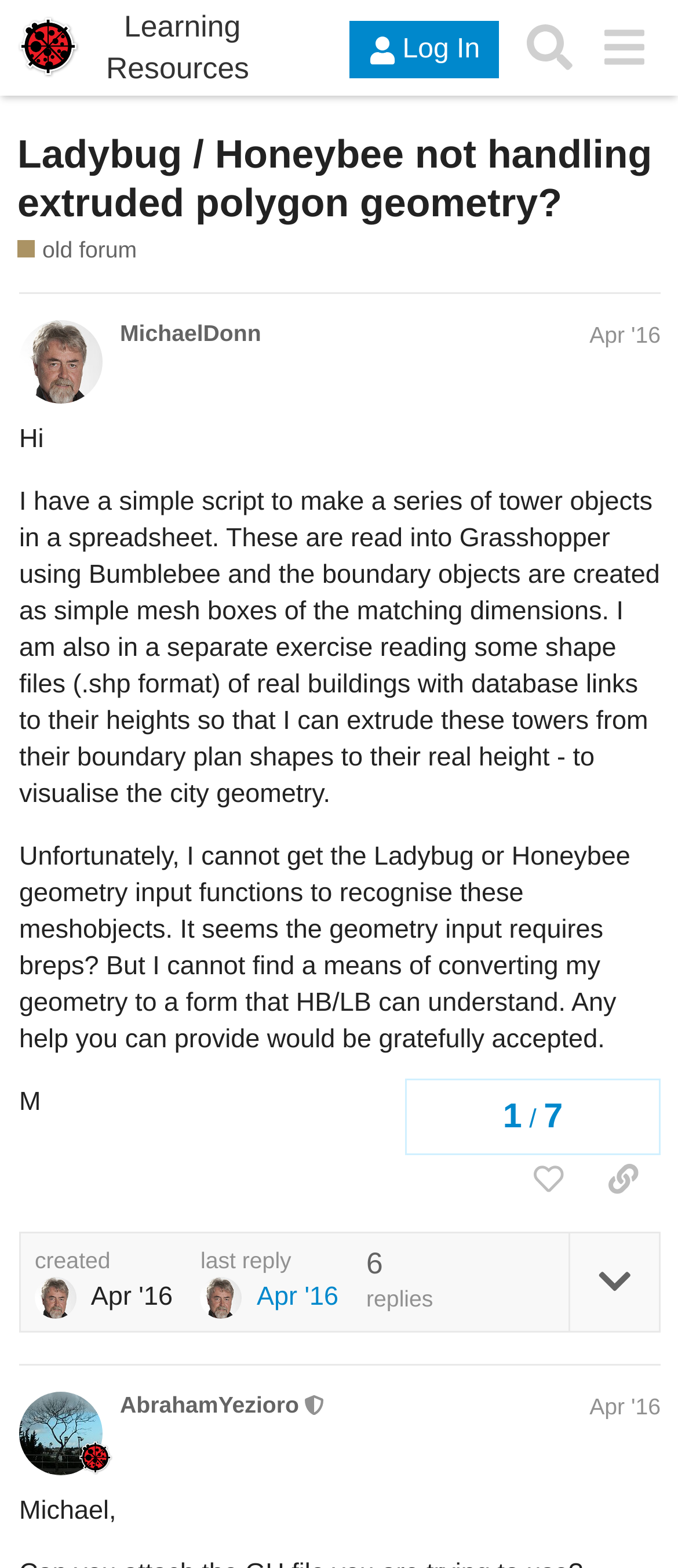What is the topic of this forum post?
Analyze the image and deliver a detailed answer to the question.

I determined the topic of this forum post by looking at the heading element 'Ladybug / Honeybee not handling extruded polygon geometry?' which is a child of the header element. This heading element is likely to be the title of the forum post, and it indicates that the topic is related to Ladybug and Honeybee geometry.